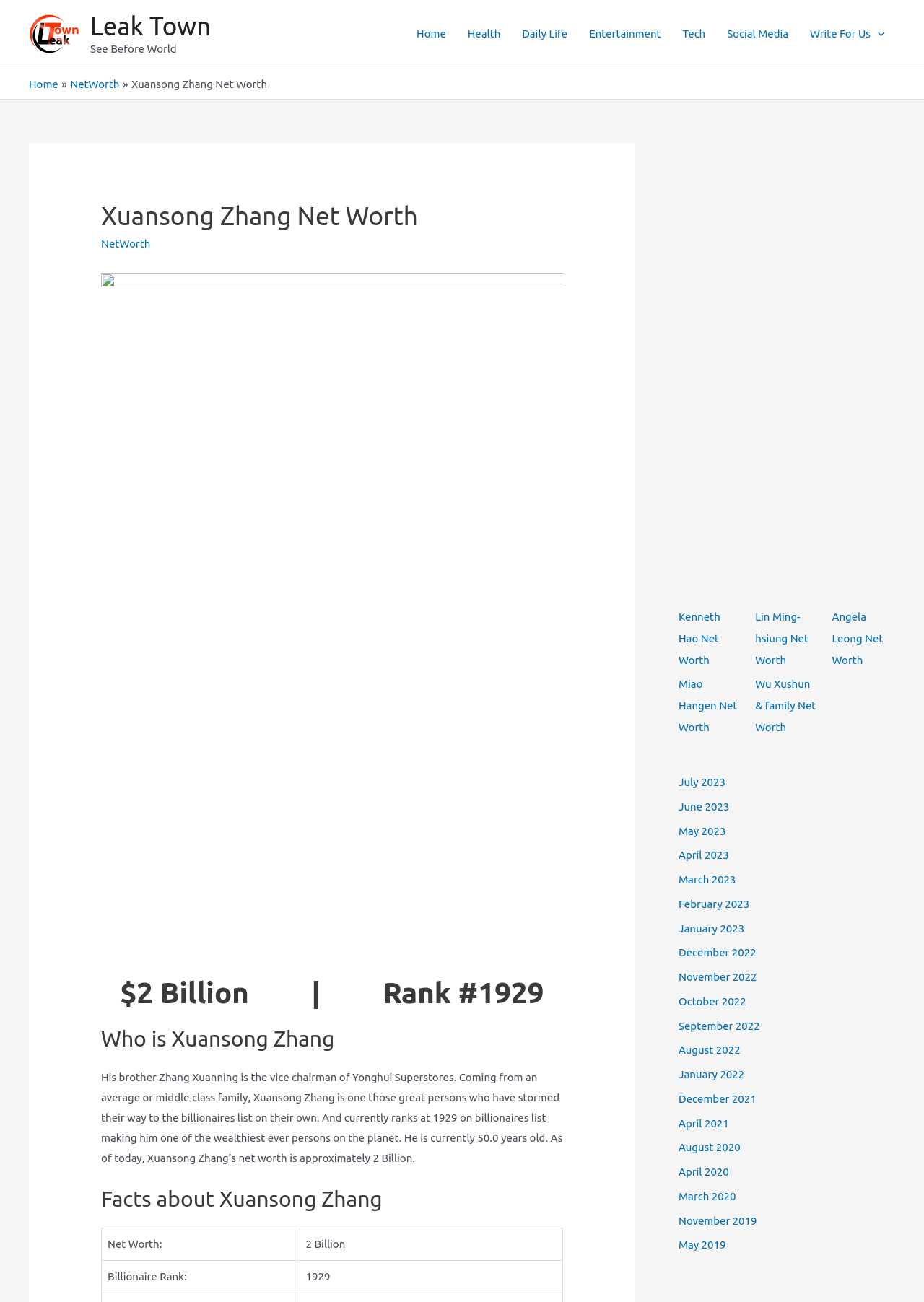Determine the bounding box coordinates for the UI element described. Format the coordinates as (top-left x, top-left y, bottom-right x, bottom-right y) and ensure all values are between 0 and 1. Element description: aria-label="Advertisement" name="aswift_1" title="Advertisement"

[0.109, 0.581, 0.609, 0.736]